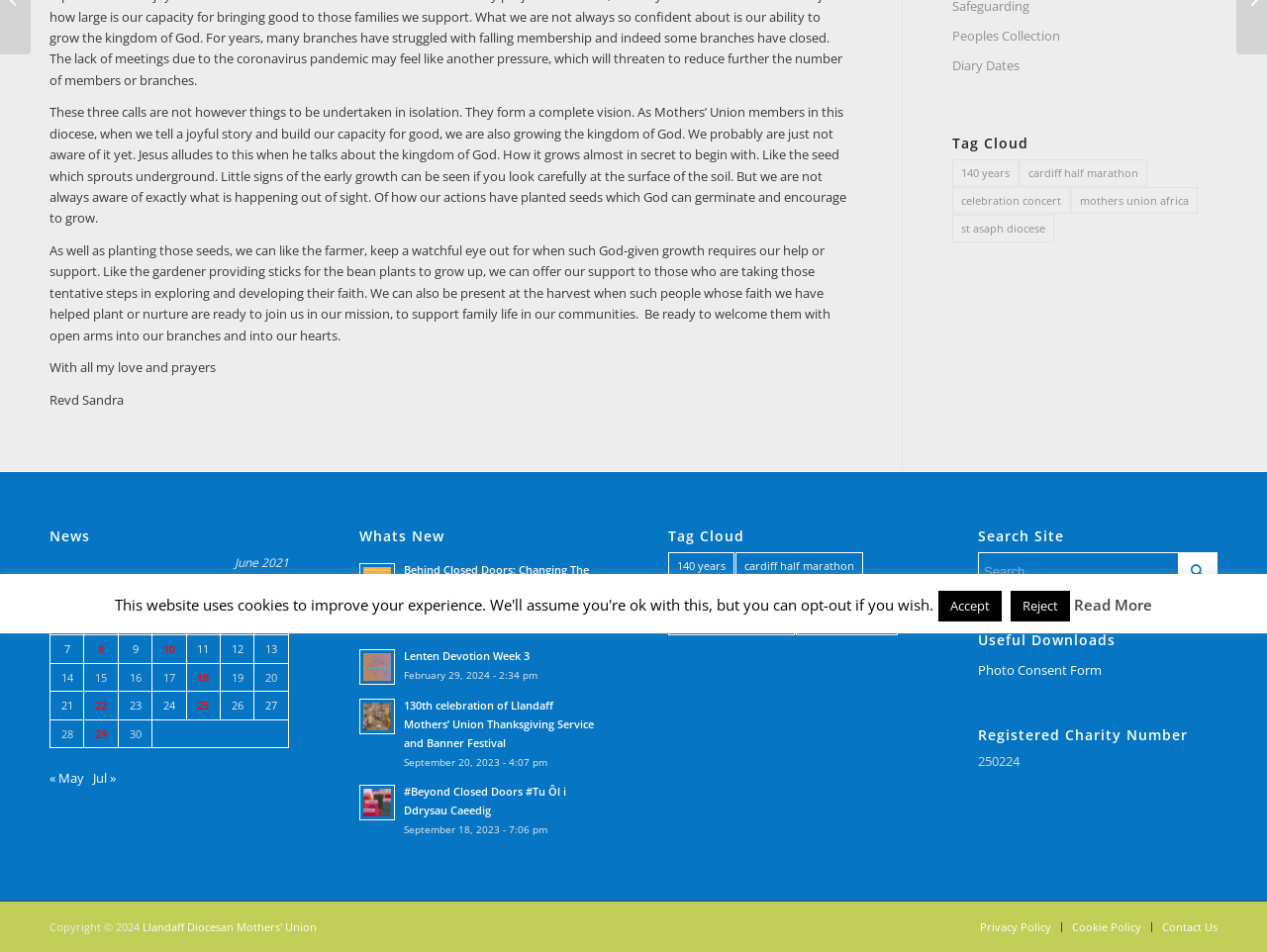Give the bounding box coordinates for the element described by: "cardiff half marathon".

[0.581, 0.58, 0.682, 0.609]